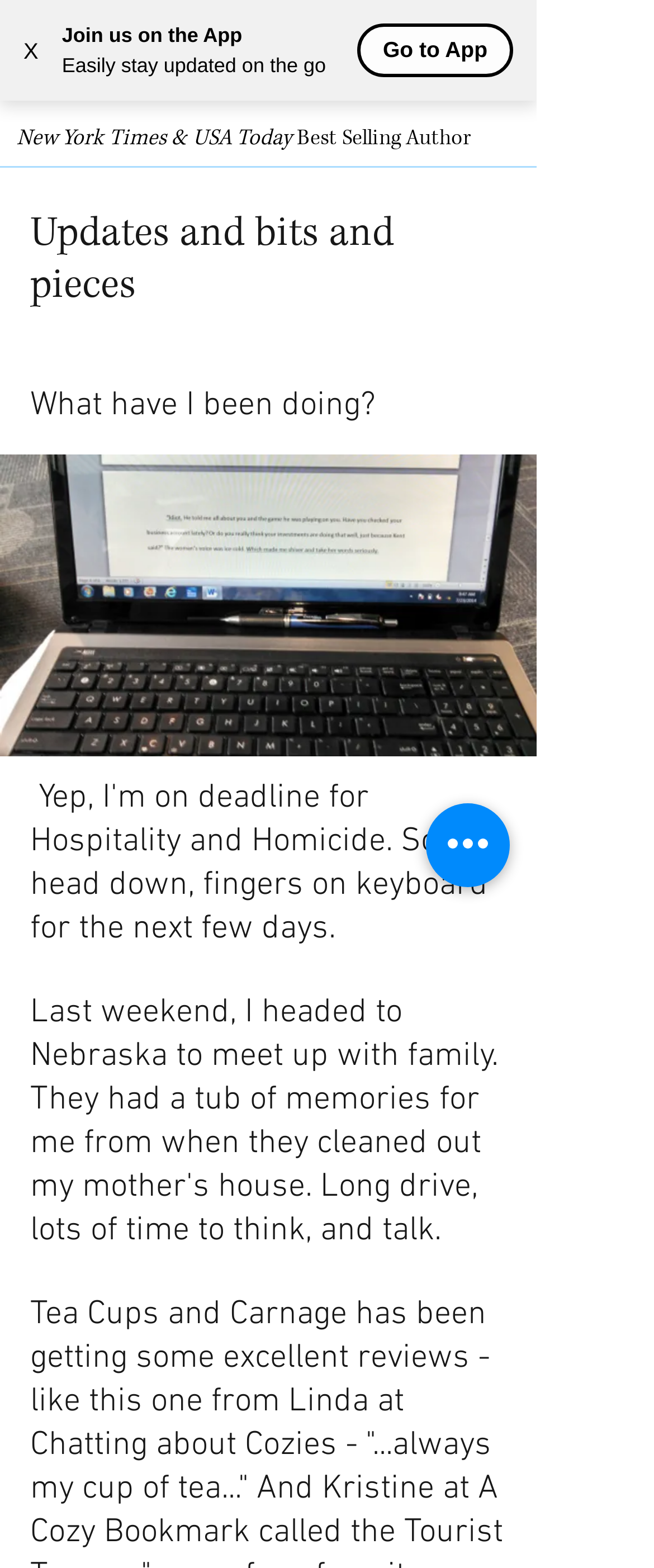Extract the bounding box coordinates for the UI element described as: "aria-label="Quick actions"".

[0.651, 0.512, 0.779, 0.566]